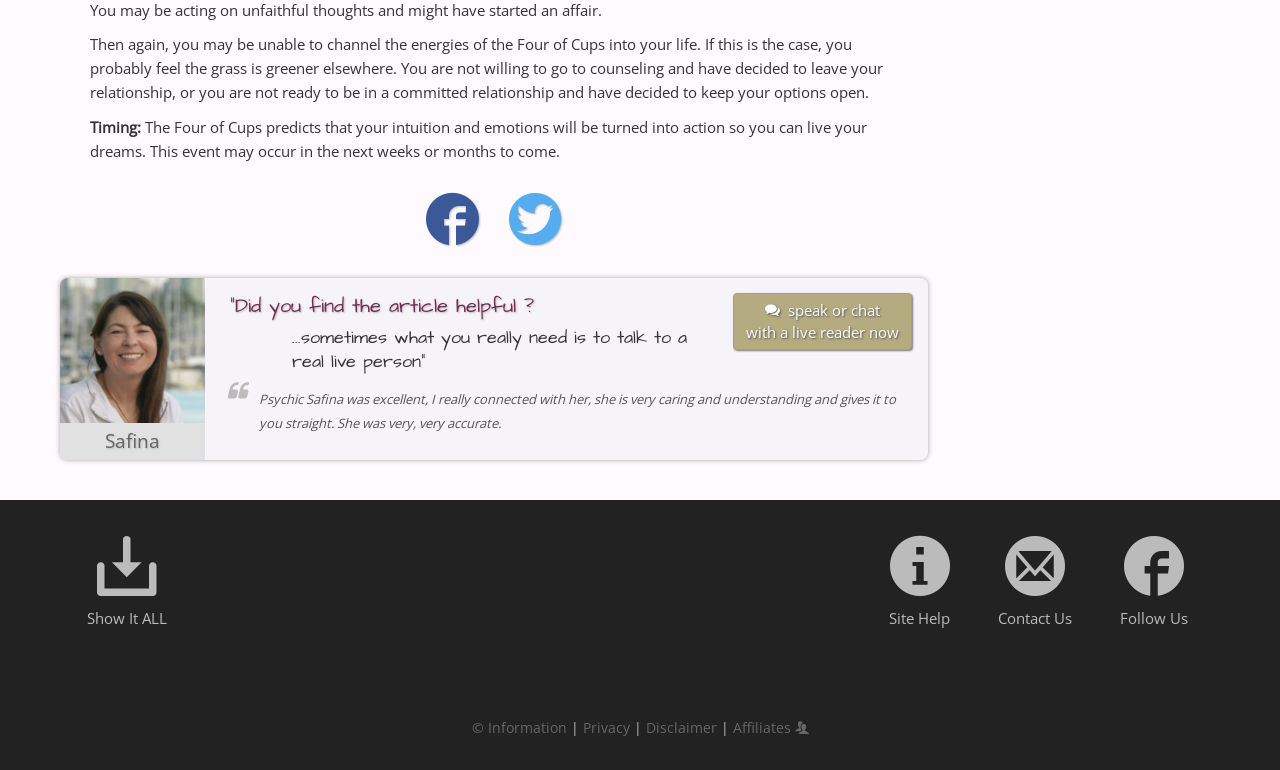Please specify the bounding box coordinates in the format (top-left x, top-left y, bottom-right x, bottom-right y), with values ranging from 0 to 1. Identify the bounding box for the UI component described as follows: Safina

[0.047, 0.362, 0.16, 0.597]